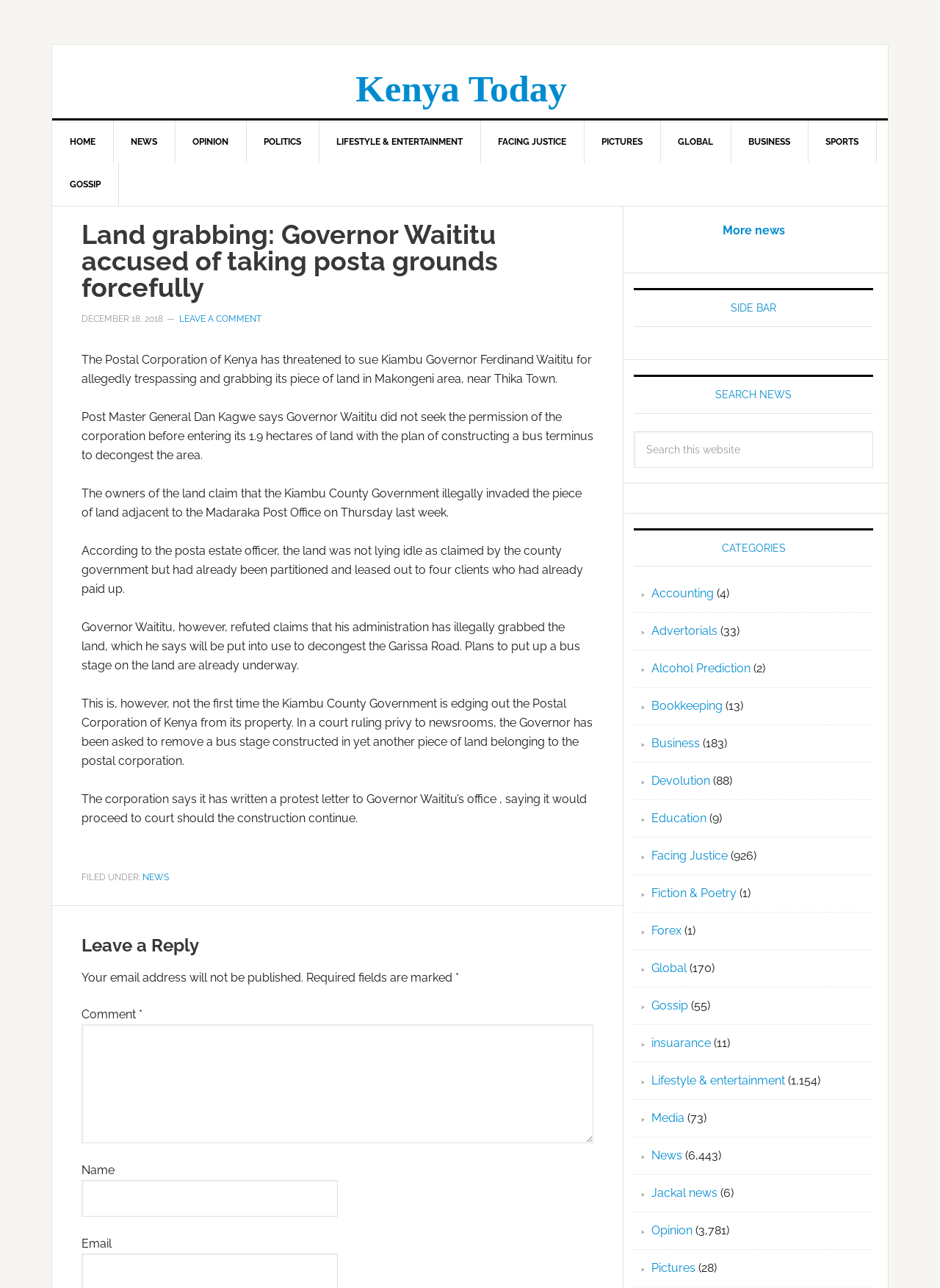How many clients had already paid up for the land?
Please provide a single word or phrase answer based on the image.

Four